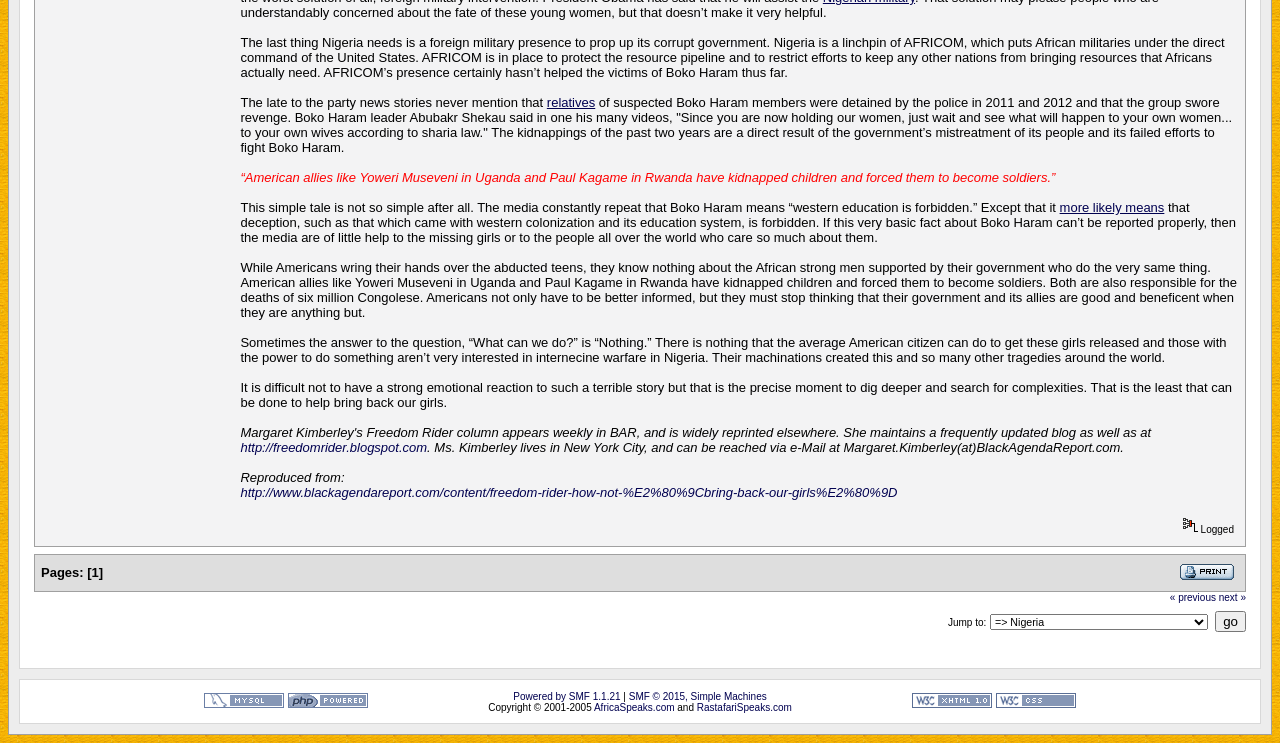What is the topic of the article?
Using the image, answer in one word or phrase.

Boko Haram